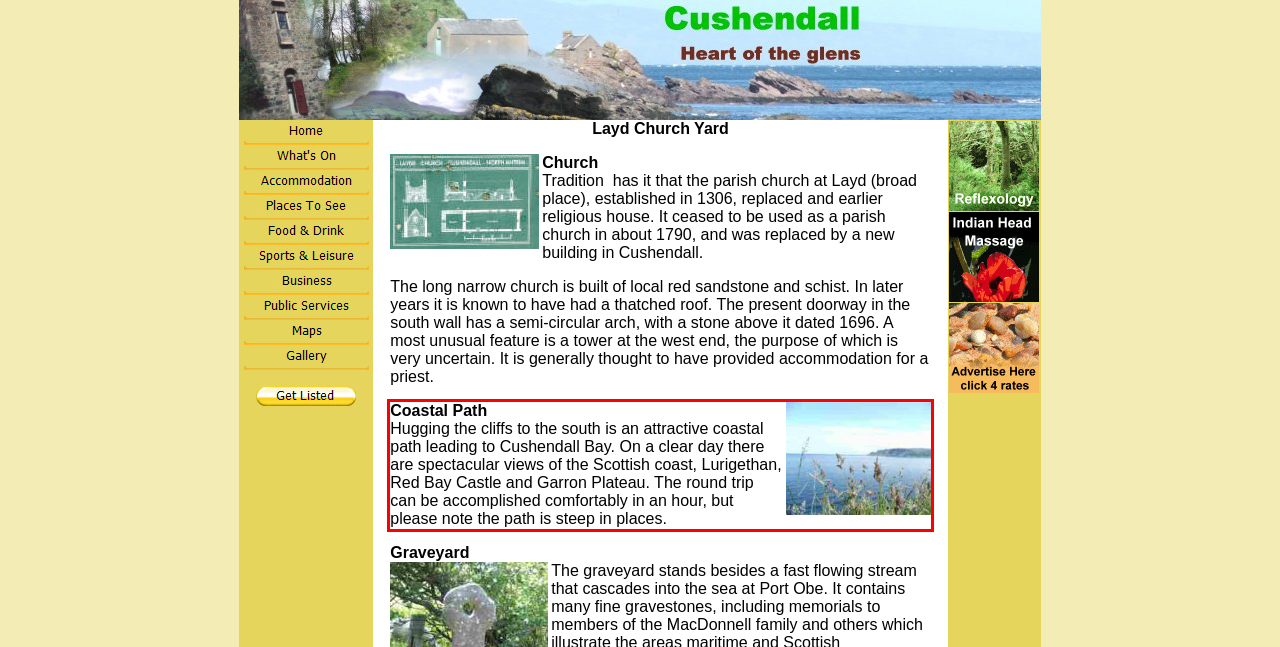Given a screenshot of a webpage with a red bounding box, extract the text content from the UI element inside the red bounding box.

Coastal Path Hugging the cliffs to the south is an attractive coastal path leading to Cushendall Bay. On a clear day there are spectacular views of the Scottish coast, Lurigethan, Red Bay Castle and Garron Plateau. The round trip can be accomplished comfortably in an hour, but please note the path is steep in places.